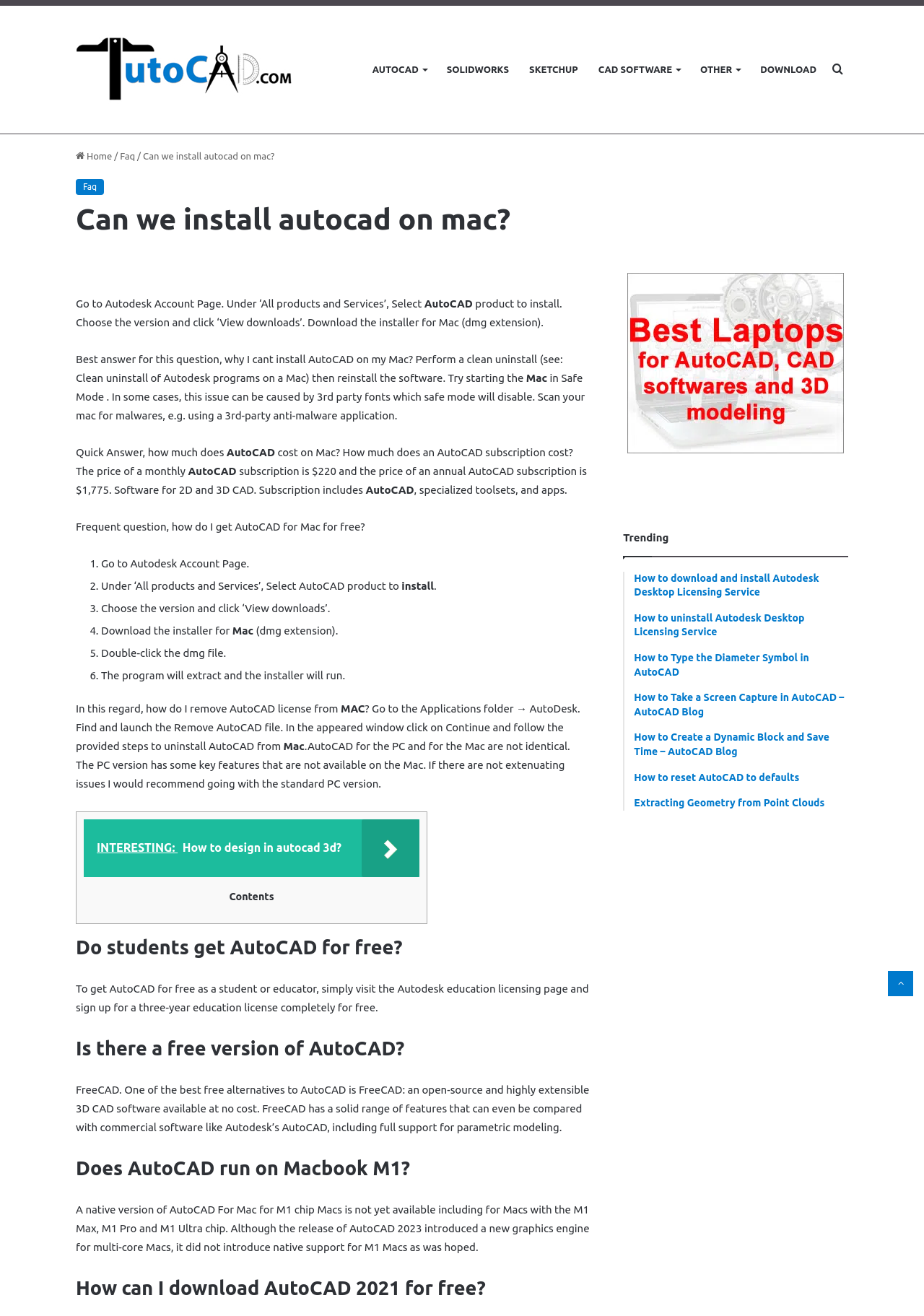Answer with a single word or phrase: 
How much does an AutoCAD subscription cost?

$220/month or $1,775/year